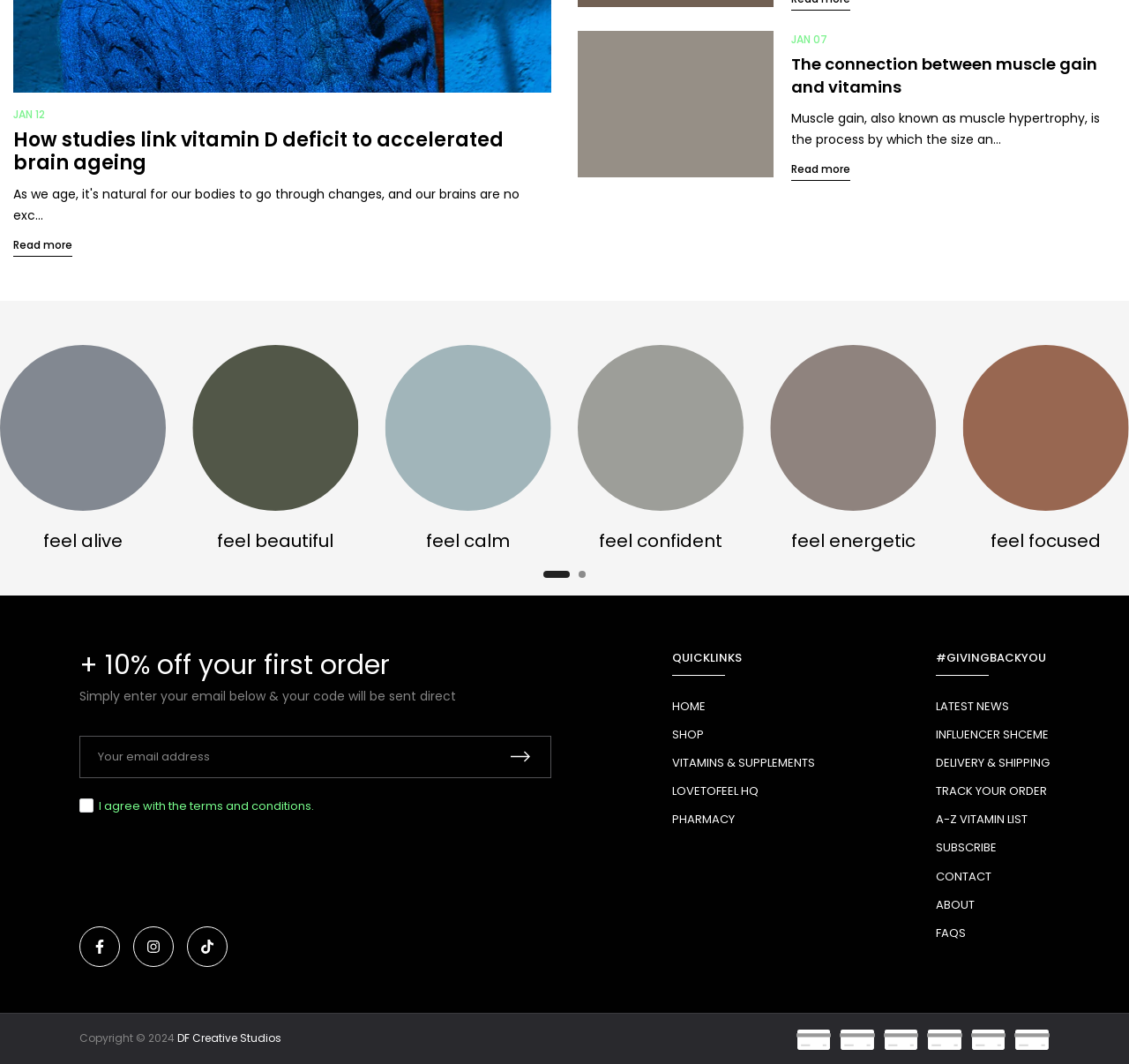Provide the bounding box coordinates for the area that should be clicked to complete the instruction: "Read more about how studies link vitamin D deficit to accelerated brain ageing".

[0.012, 0.22, 0.064, 0.241]